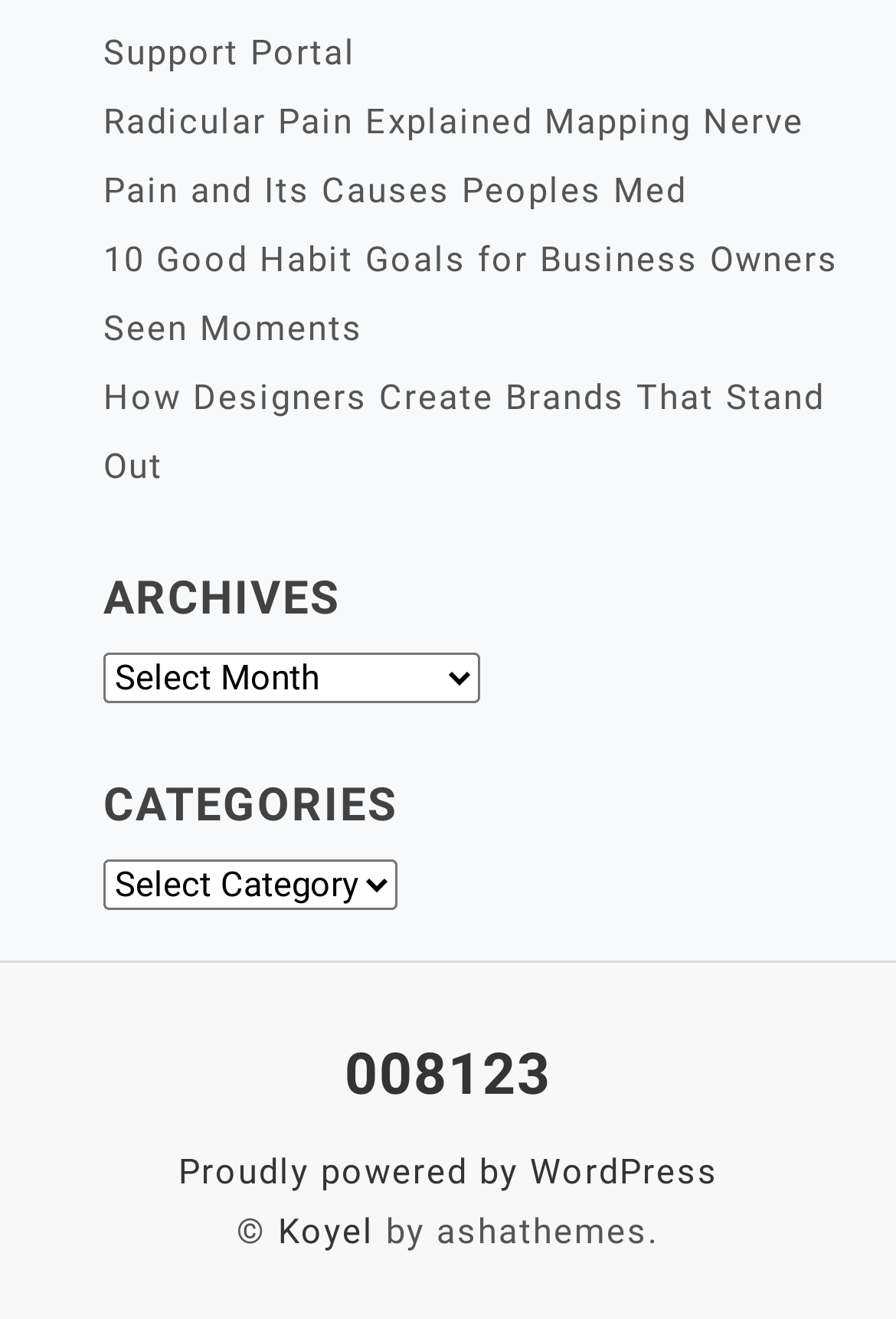Respond to the question below with a concise word or phrase:
How many categories are there?

Unknown